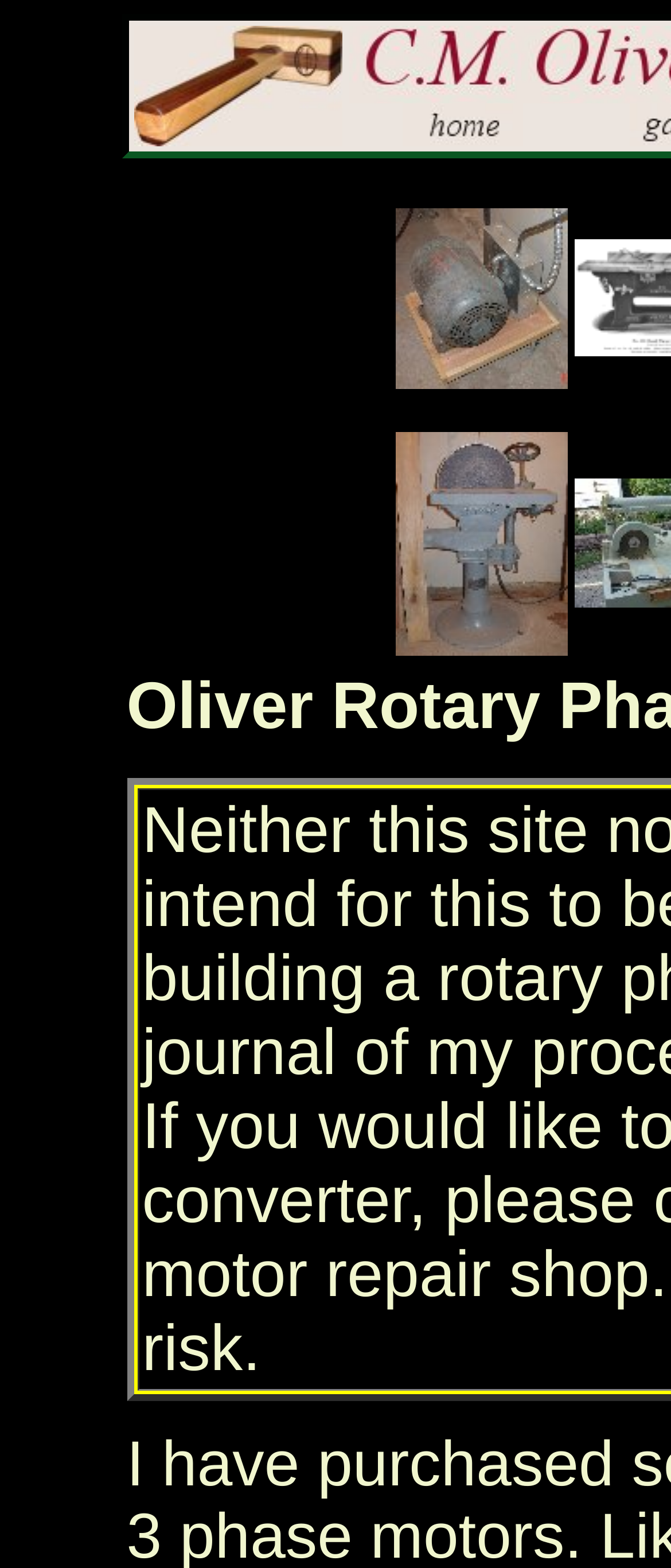Based on the description "alt="home"", find the bounding box of the specified UI element.

[0.599, 0.079, 0.779, 0.098]